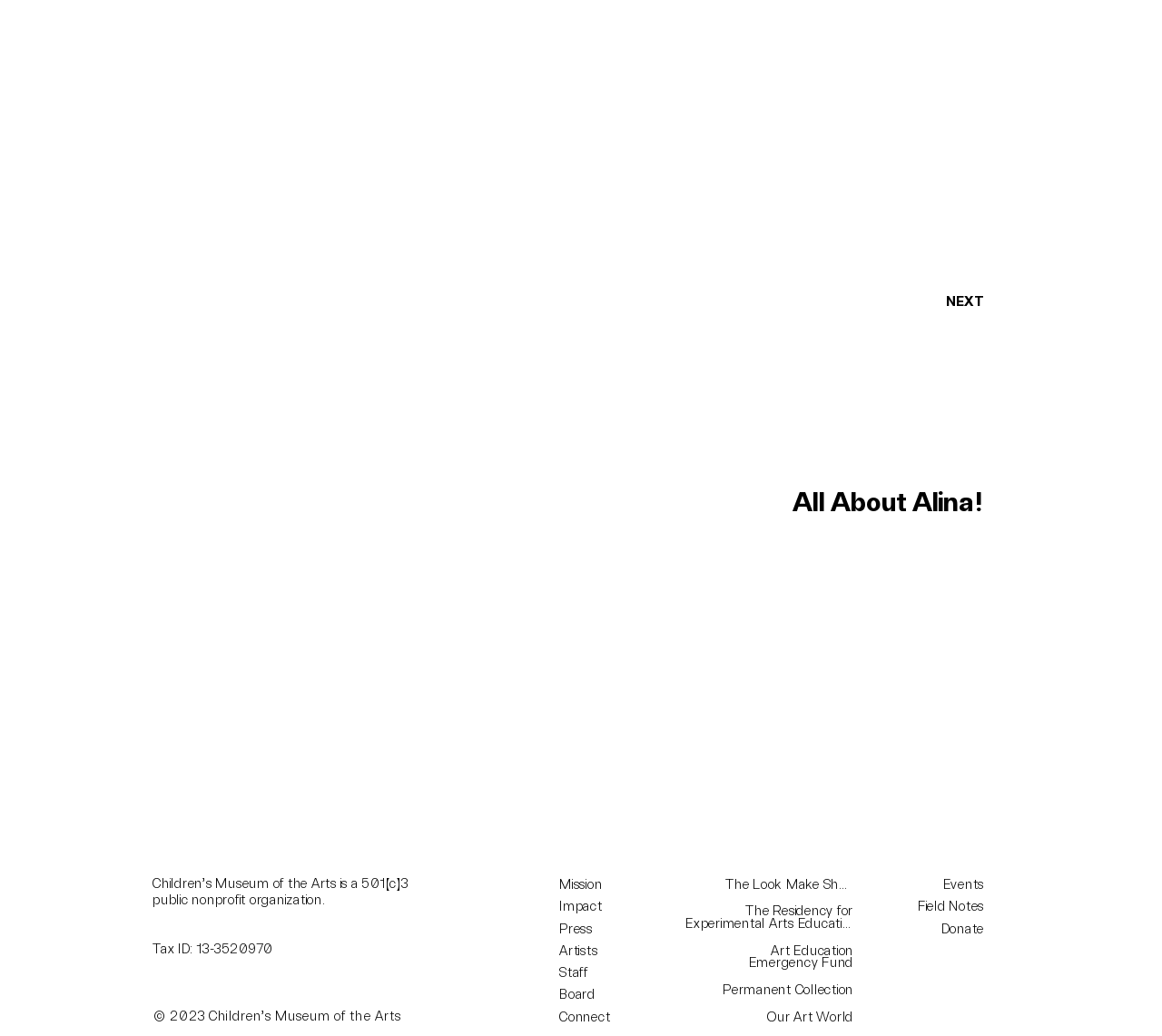Identify the bounding box for the described UI element. Provide the coordinates in (top-left x, top-left y, bottom-right x, bottom-right y) format with values ranging from 0 to 1: Product Brief

None